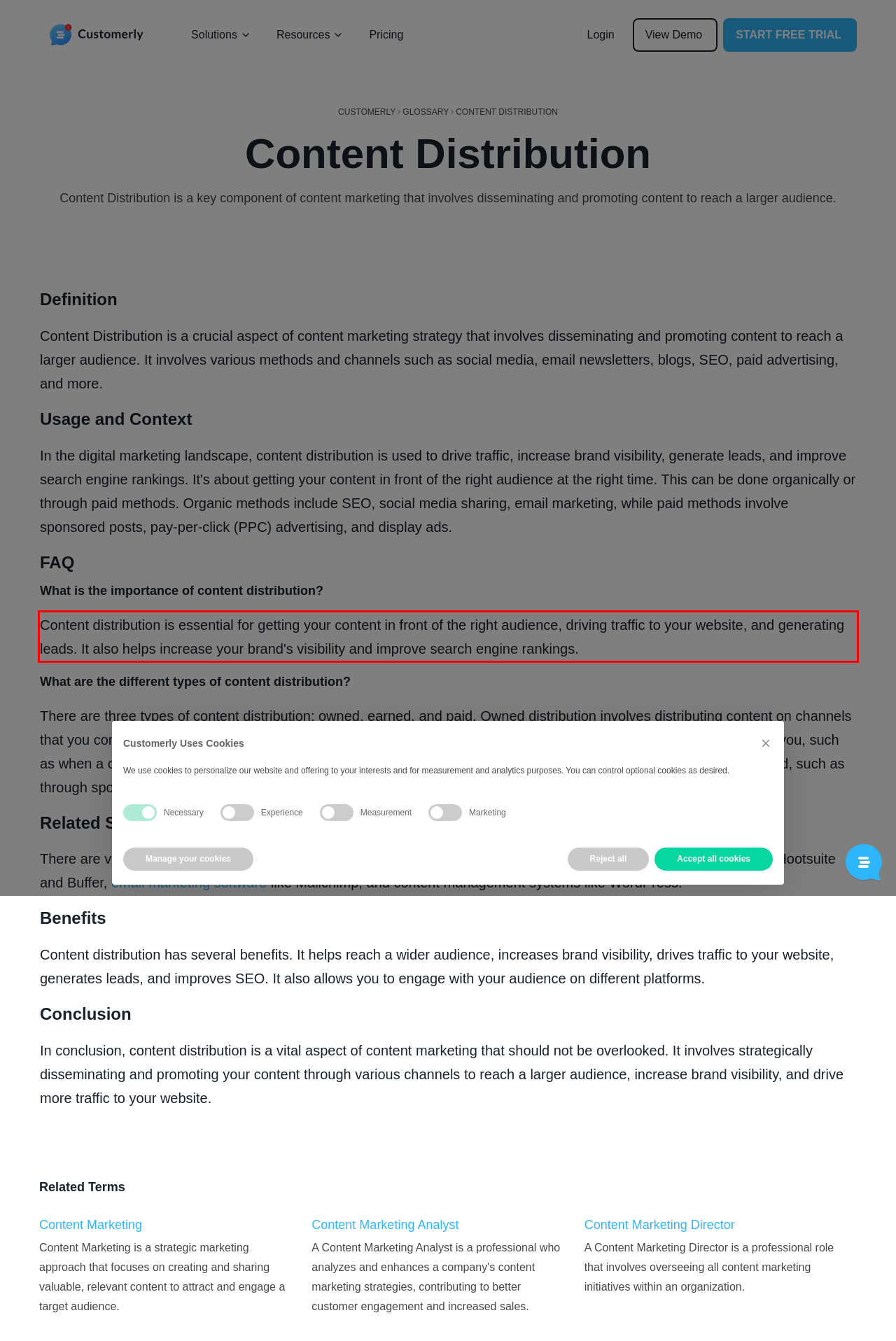Look at the webpage screenshot and recognize the text inside the red bounding box.

Content distribution is essential for getting your content in front of the right audience, driving traffic to your website, and generating leads. It also helps increase your brand's visibility and improve search engine rankings.